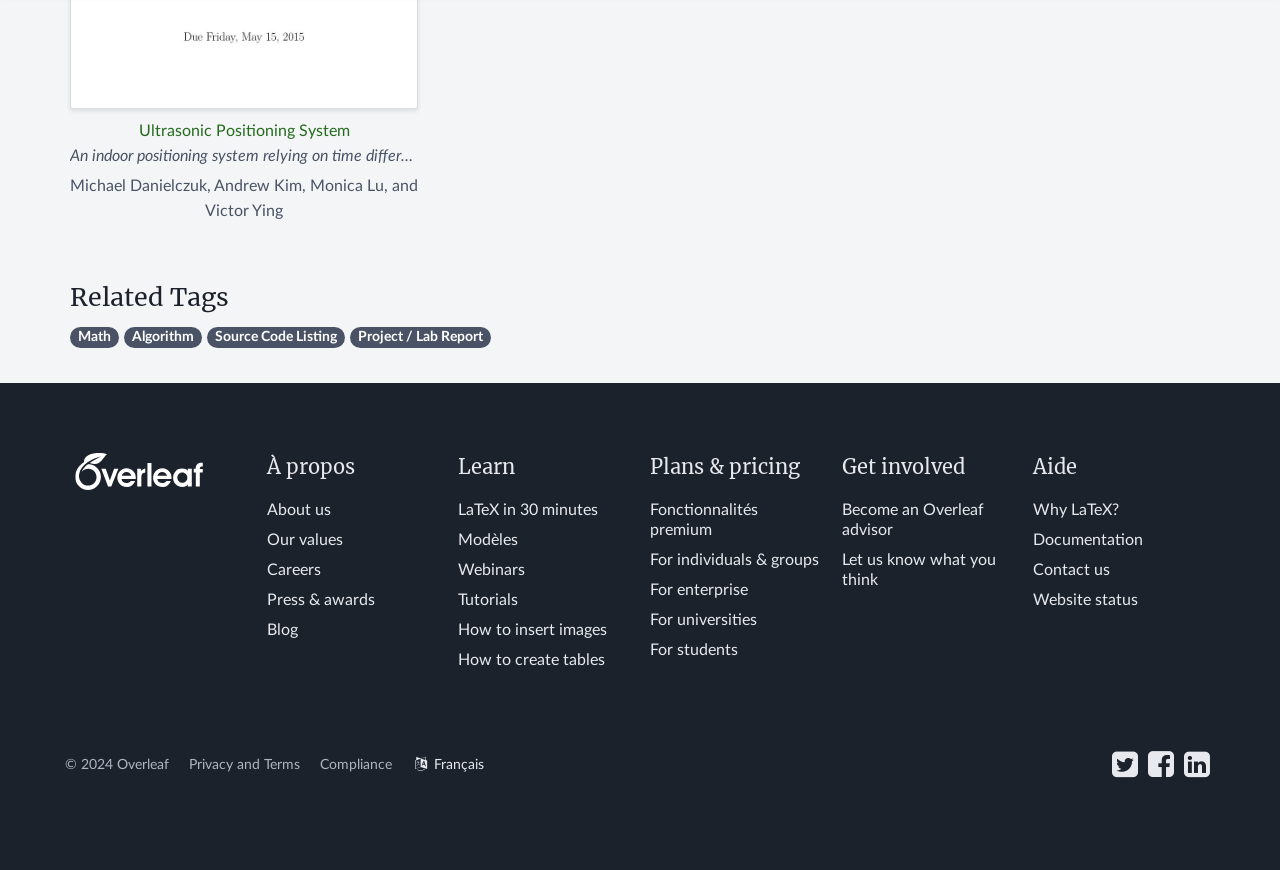Could you determine the bounding box coordinates of the clickable element to complete the instruction: "Learn how to insert images"? Provide the coordinates as four float numbers between 0 and 1, i.e., [left, top, right, bottom].

[0.358, 0.715, 0.474, 0.734]